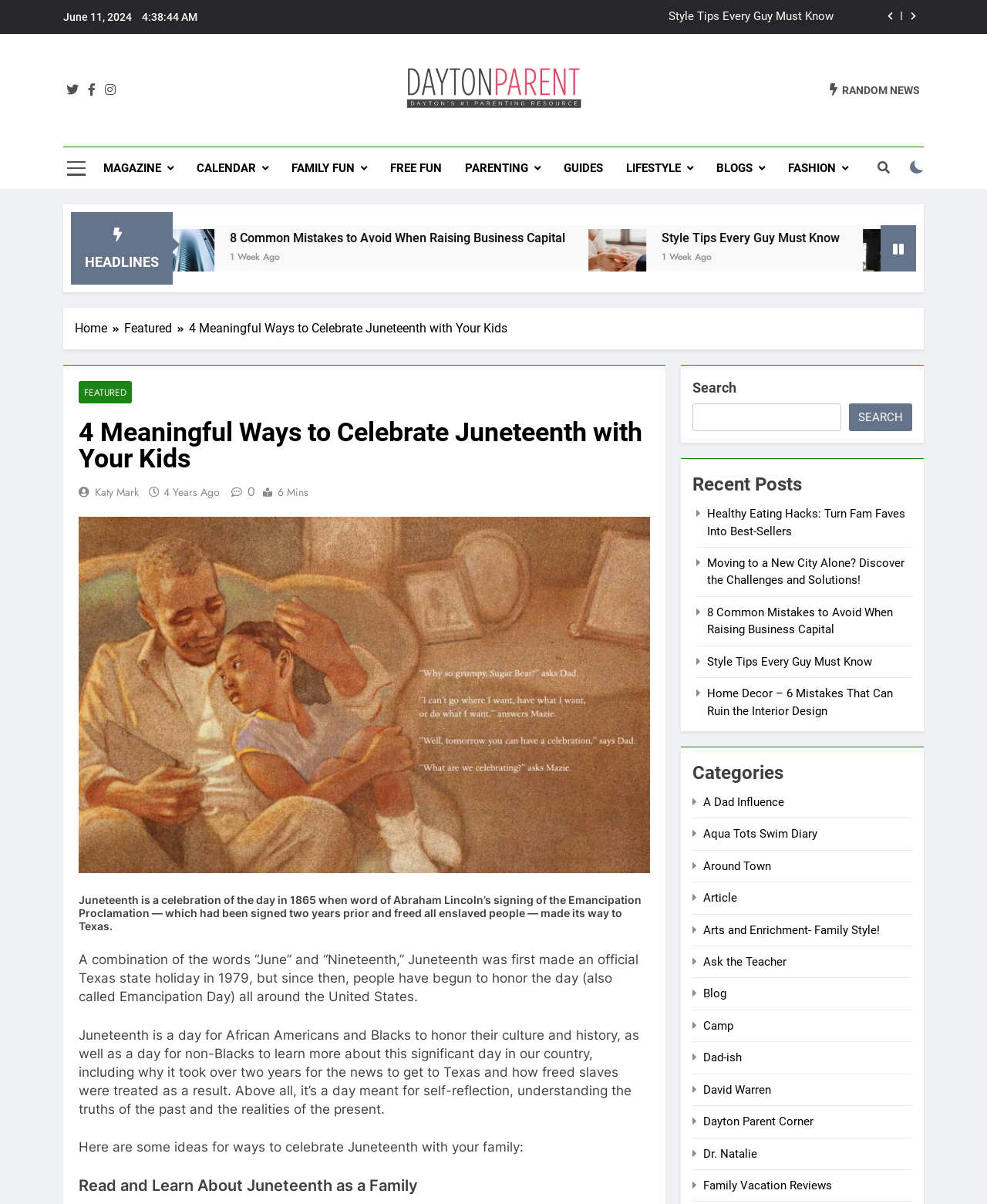Extract the main title from the webpage.

4 Meaningful Ways to Celebrate Juneteenth with Your Kids